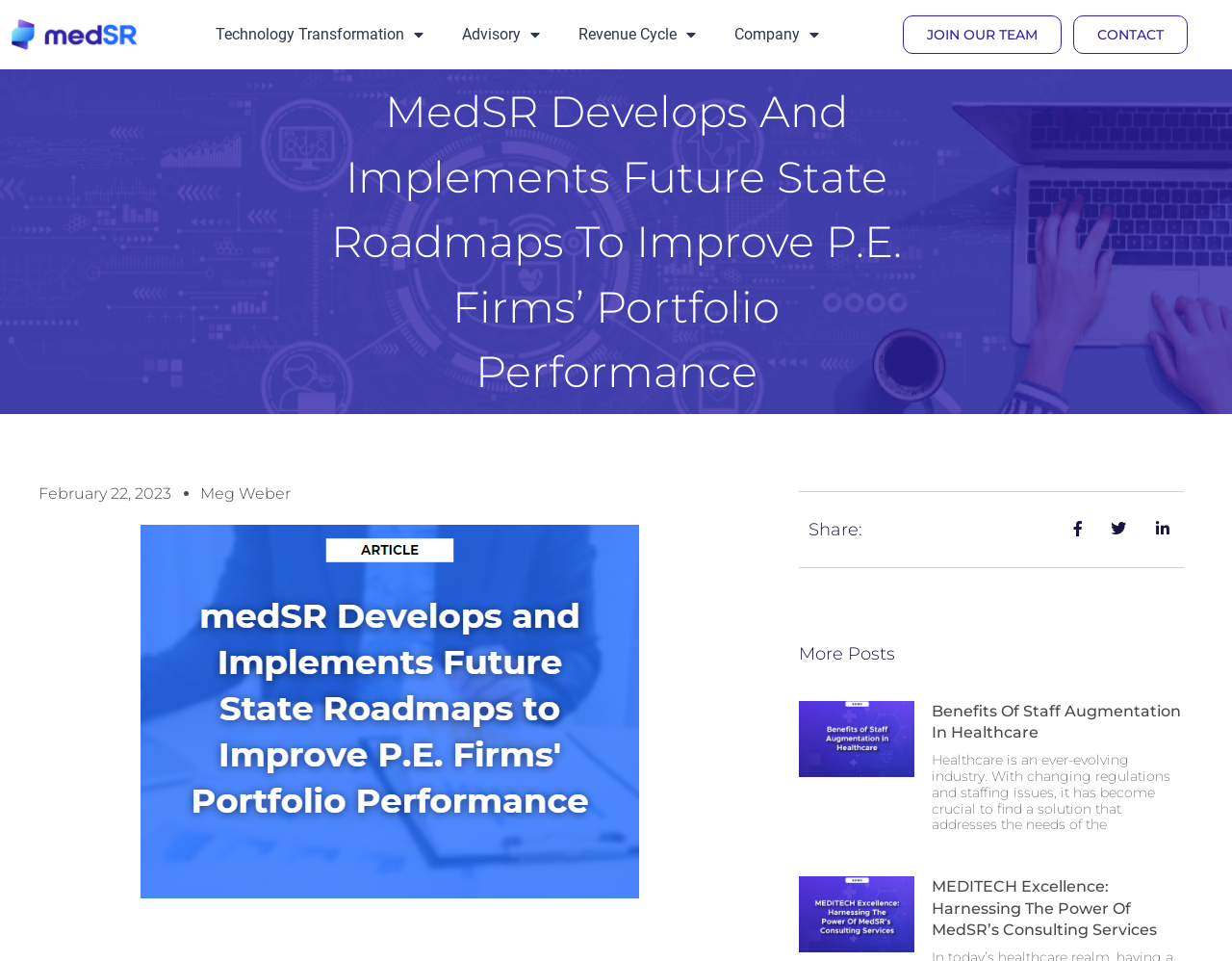What is the first menu item?
Using the image, respond with a single word or phrase.

Technology Transformation